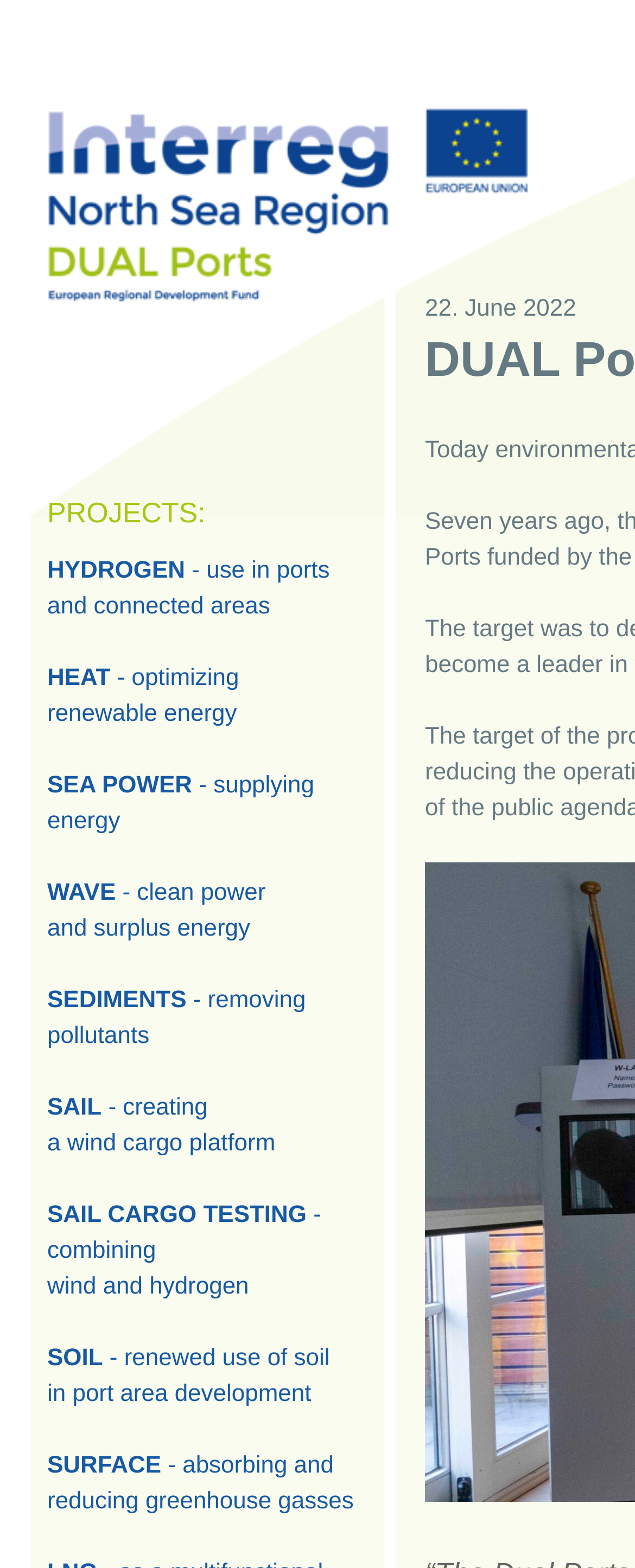Identify the bounding box for the given UI element using the description provided. Coordinates should be in the format (top-left x, top-left y, bottom-right x, bottom-right y) and must be between 0 and 1. Here is the description: parent_node: PROJECTS:

[0.074, 0.18, 0.618, 0.197]